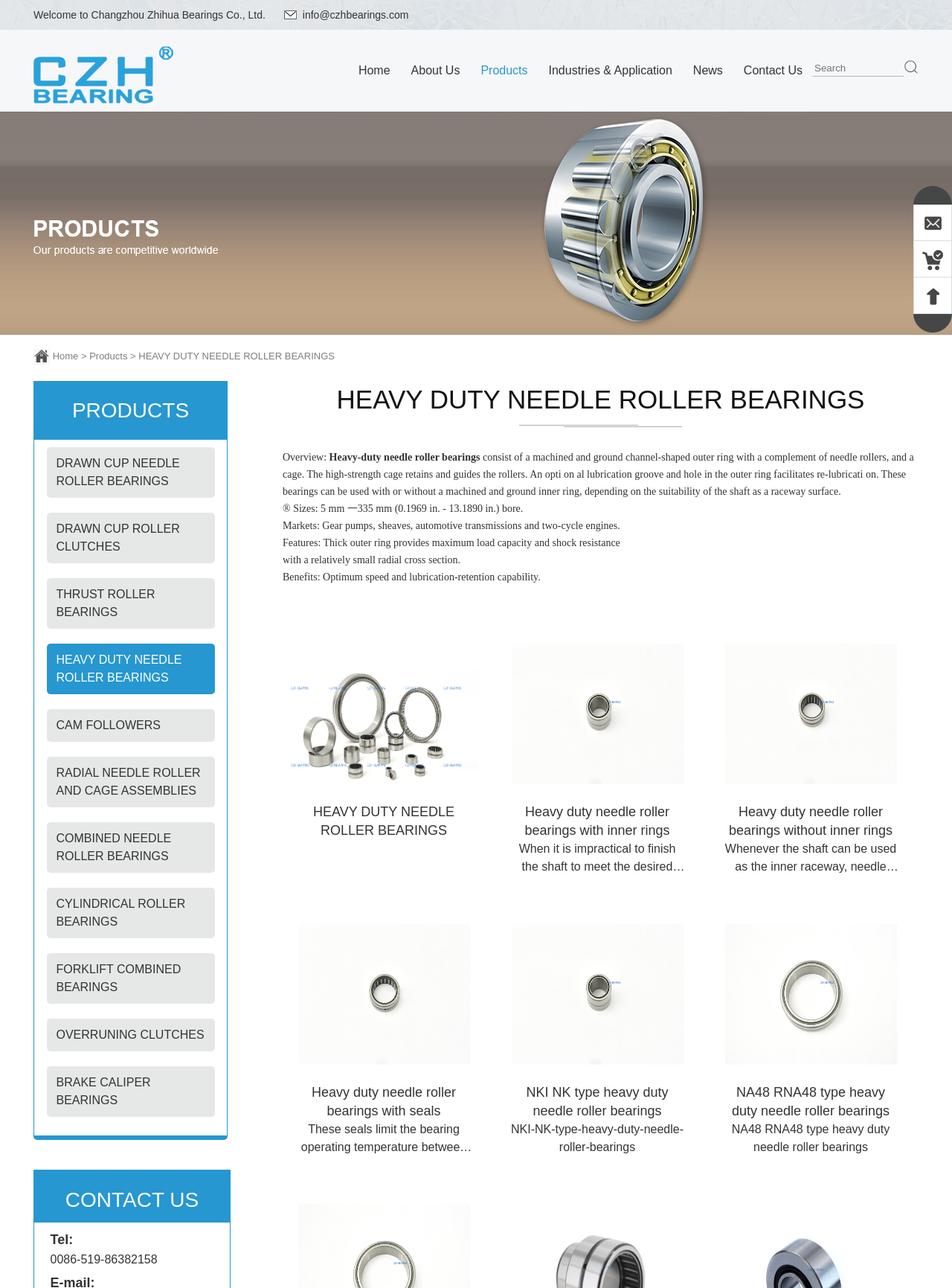Please specify the bounding box coordinates of the clickable region necessary for completing the following instruction: "learn about drawn cup needle roller bearings". The coordinates must consist of four float numbers between 0 and 1, i.e., [left, top, right, bottom].

[0.059, 0.347, 0.225, 0.386]